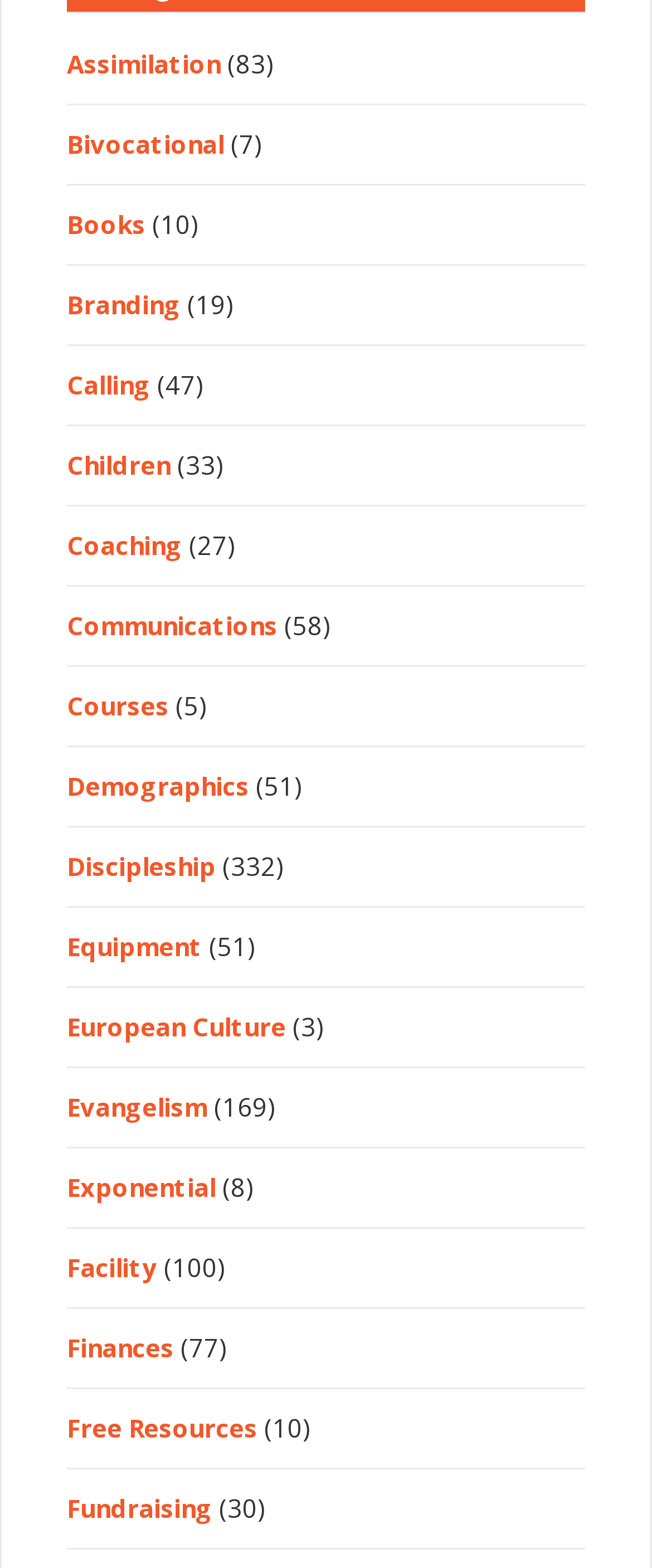Find the bounding box coordinates for the element described here: "Courses".

[0.103, 0.439, 0.259, 0.46]